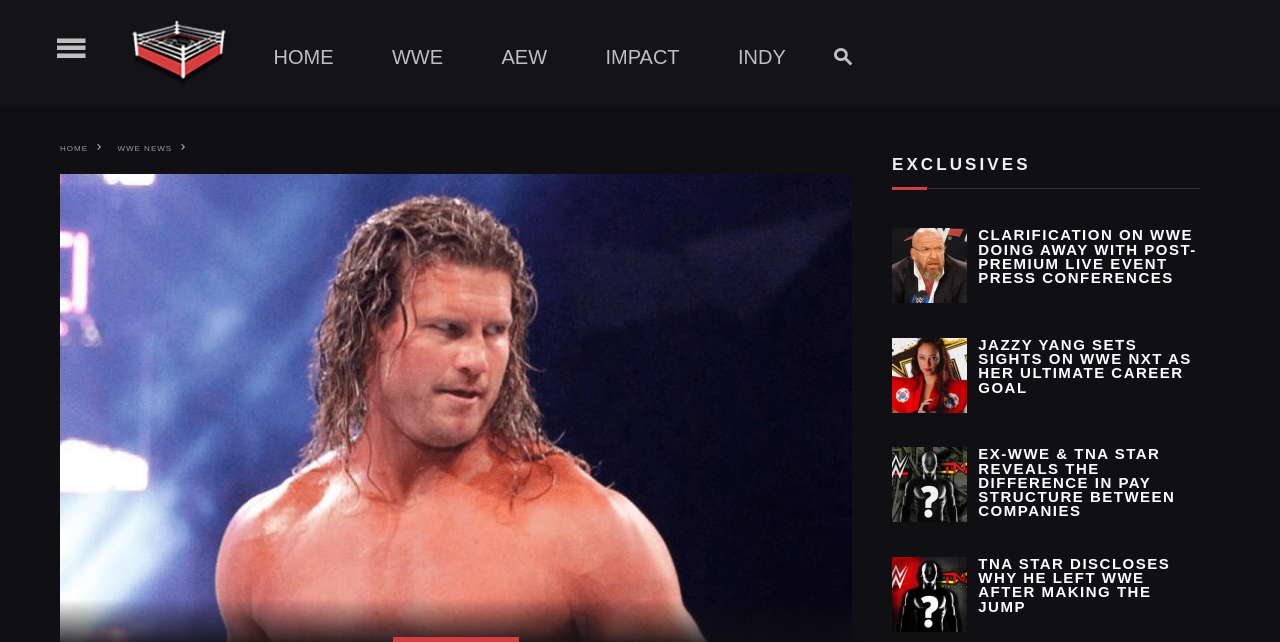Please respond to the question using a single word or phrase:
What type of content is displayed on the webpage?

Wrestling news